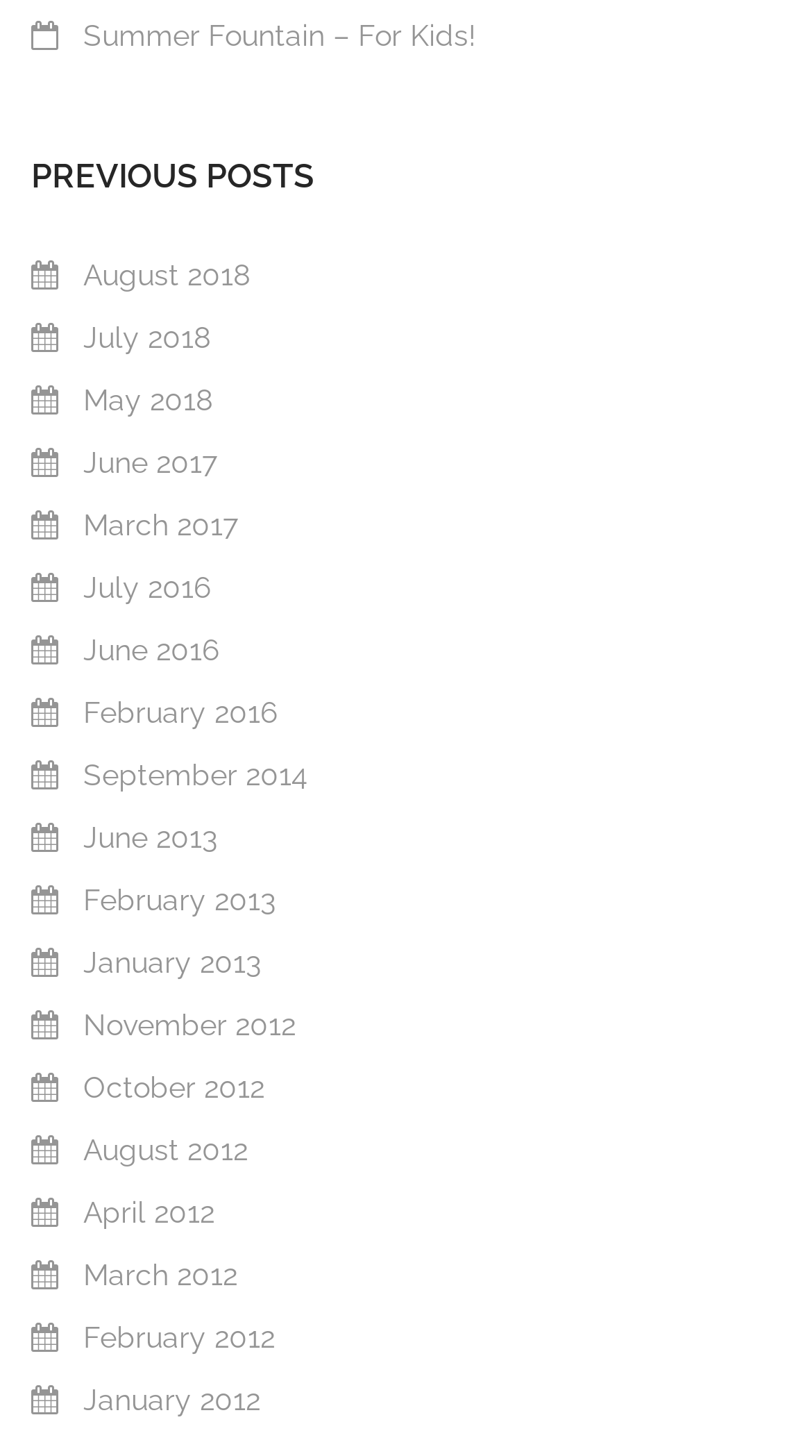What is the title of the first link?
Using the image as a reference, answer the question in detail.

The first link on the webpage has the title 'Summer Fountain – For Kids!' which can be found by looking at the OCR text of the first link element.